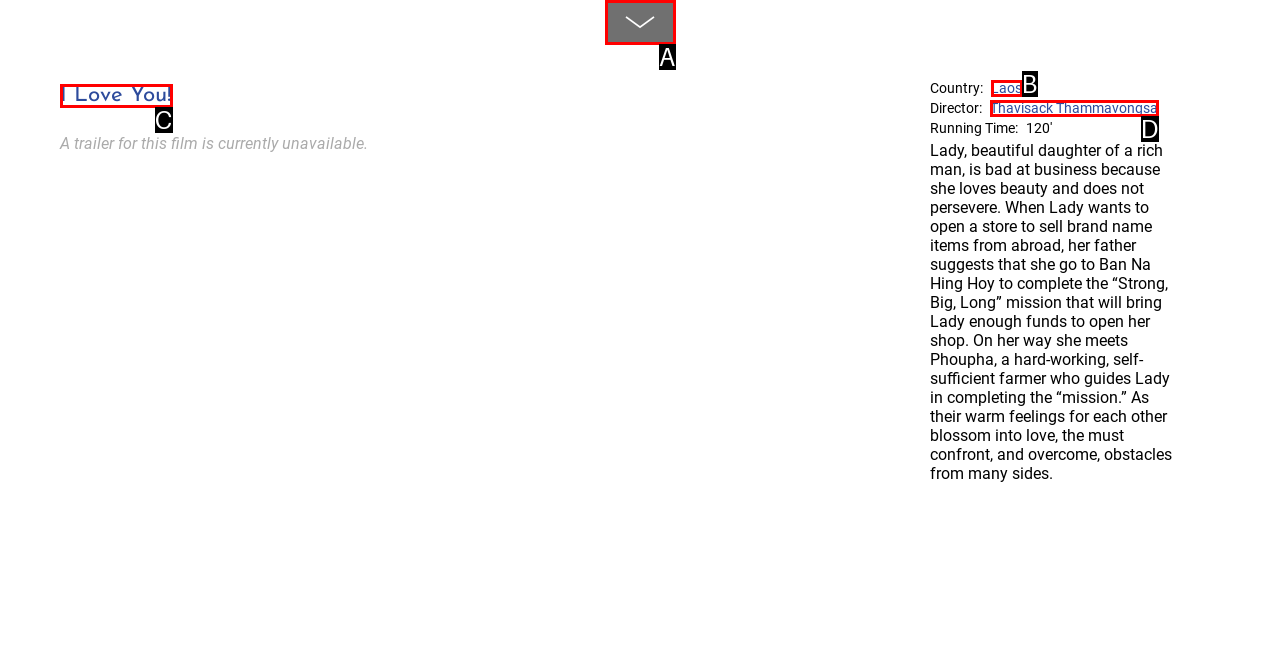Which HTML element matches the description: James Web Design?
Reply with the letter of the correct choice.

None